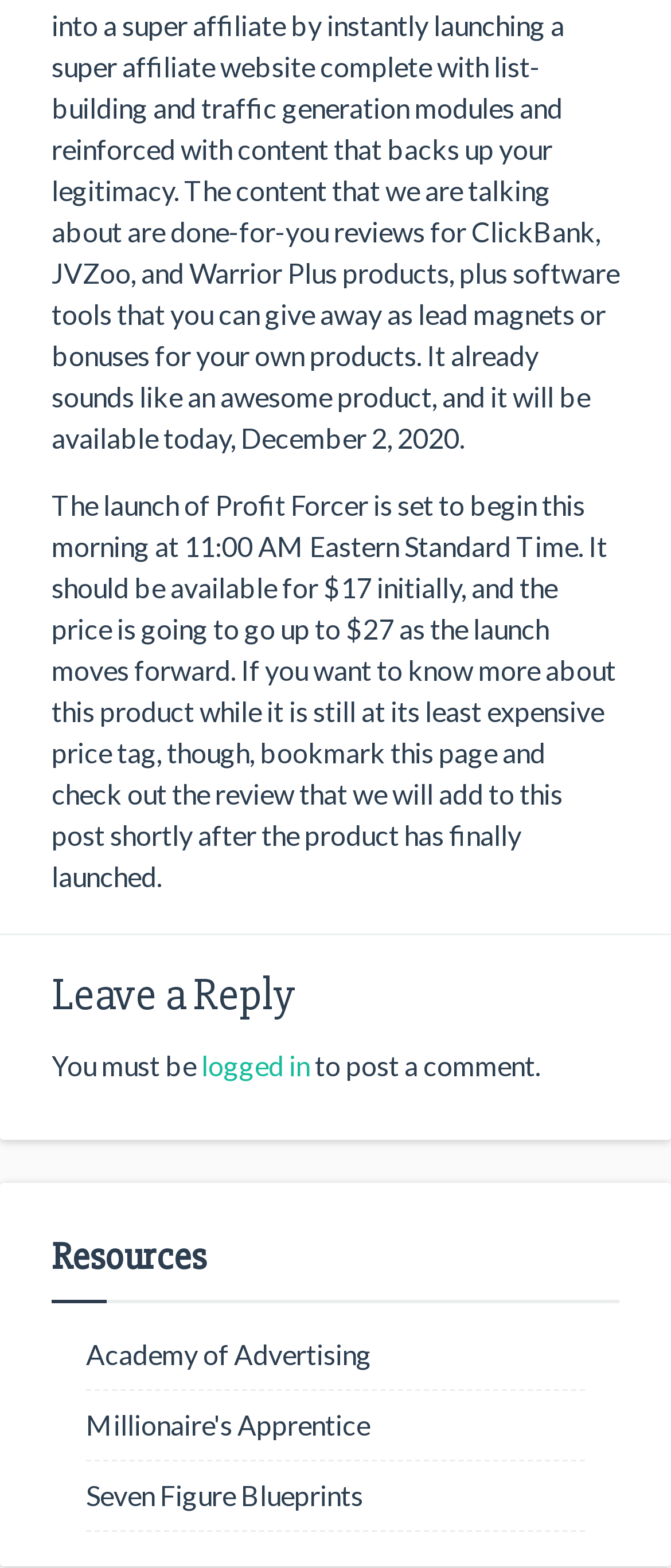Provide a one-word or short-phrase response to the question:
What will be added to the post shortly after the product launch?

A review